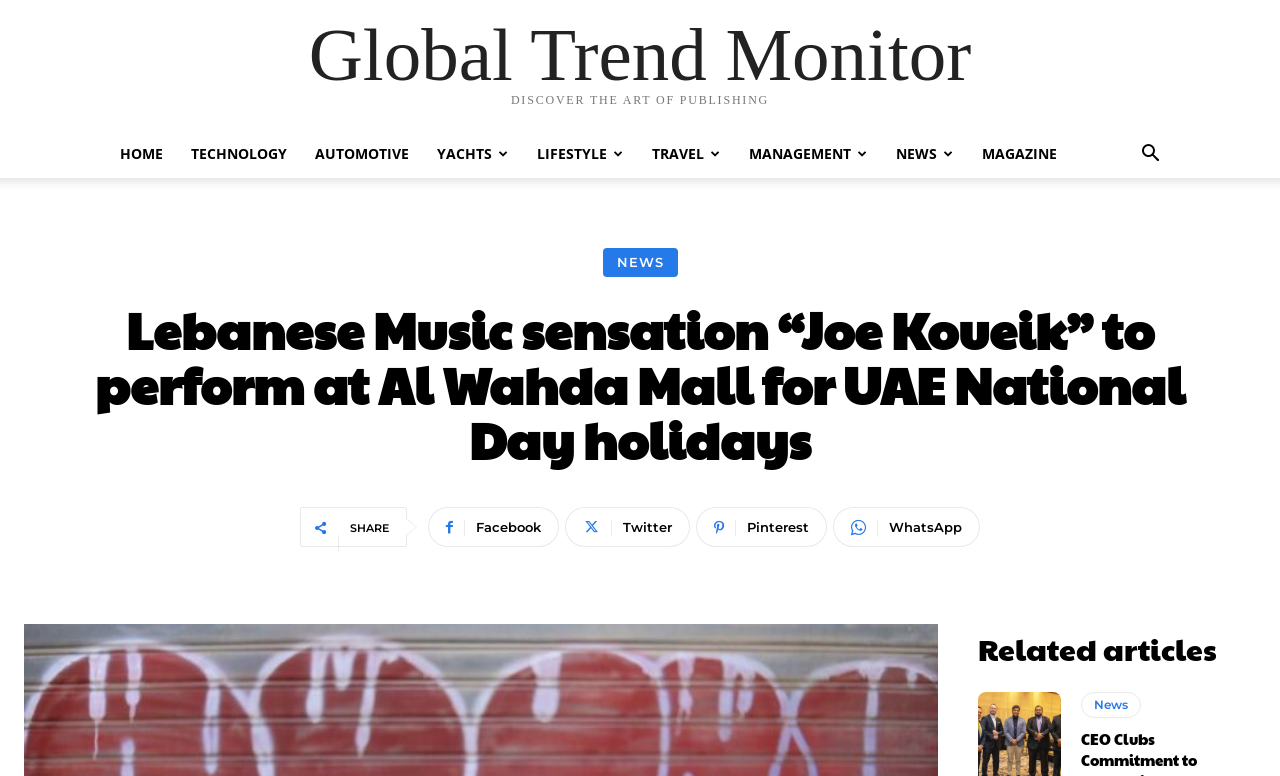Offer a thorough description of the webpage.

The webpage appears to be a news article page from Global Trend Monitor. At the top, there is a header section with a link to the website's homepage, "Global Trend Monitor", positioned near the top left corner. Below this, there is a horizontal navigation menu with 9 links: "HOME", "TECHNOLOGY", "AUTOMOTIVE", "YACHTS", "LIFESTYLE", "TRAVEL", "MANAGEMENT", "NEWS", and "MAGAZINE", aligned from left to right.

The main content area is dominated by a news article with a heading that reads "Lebanese Music sensation “Joe Koueik” to perform at Al Wahda Mall for UAE National Day holidays", which spans almost the entire width of the page. Above this heading, there is a search button positioned near the top right corner.

On the right side of the page, there are social media links to Facebook, Twitter, Pinterest, and WhatsApp, arranged vertically. Below these links, there is a "SHARE" label.

Further down the page, there is a section titled "Related articles" with a link to another news article.